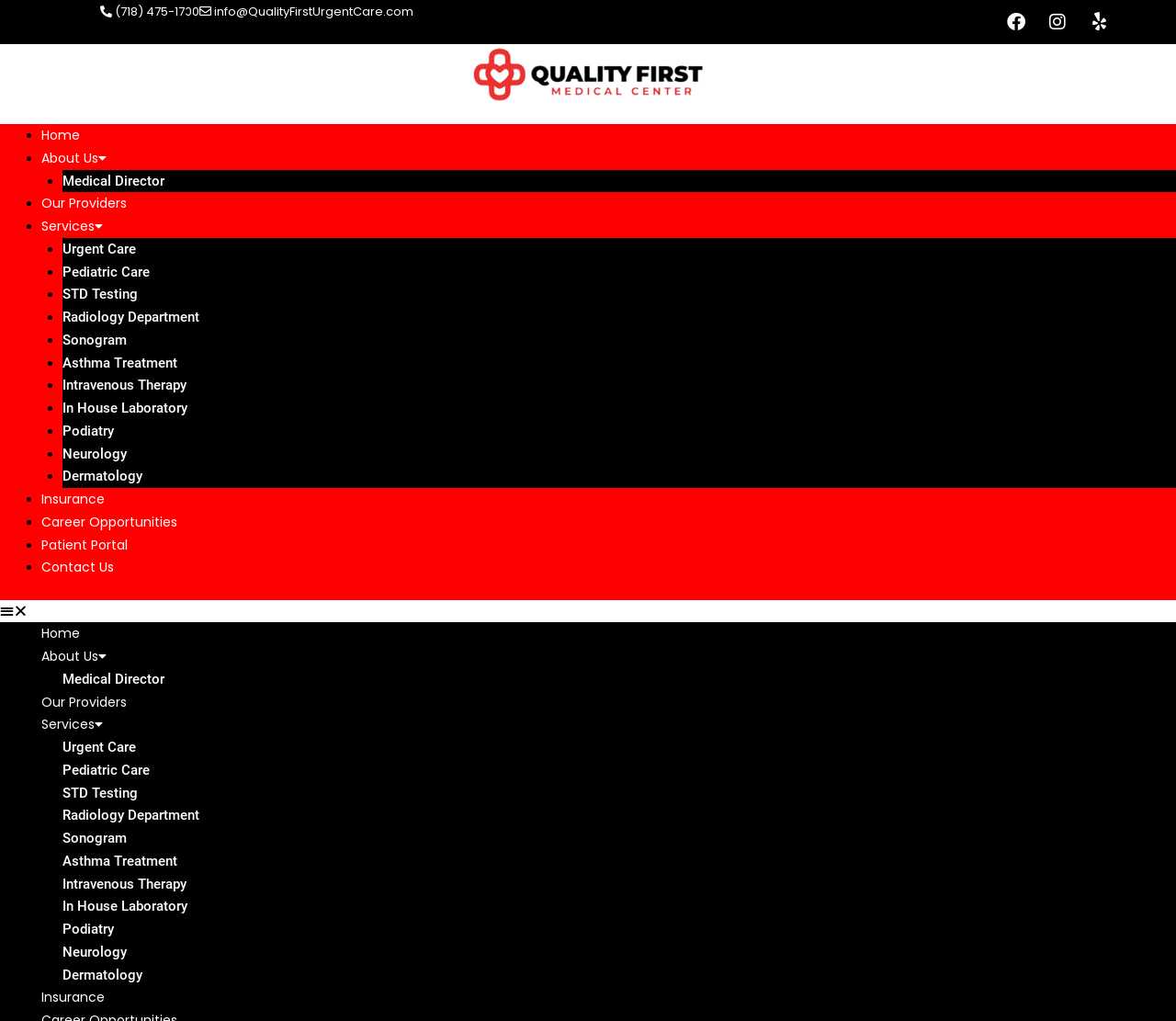Please determine the bounding box coordinates of the element to click in order to execute the following instruction: "Visit Facebook page". The coordinates should be four float numbers between 0 and 1, specified as [left, top, right, bottom].

[0.848, 0.004, 0.88, 0.04]